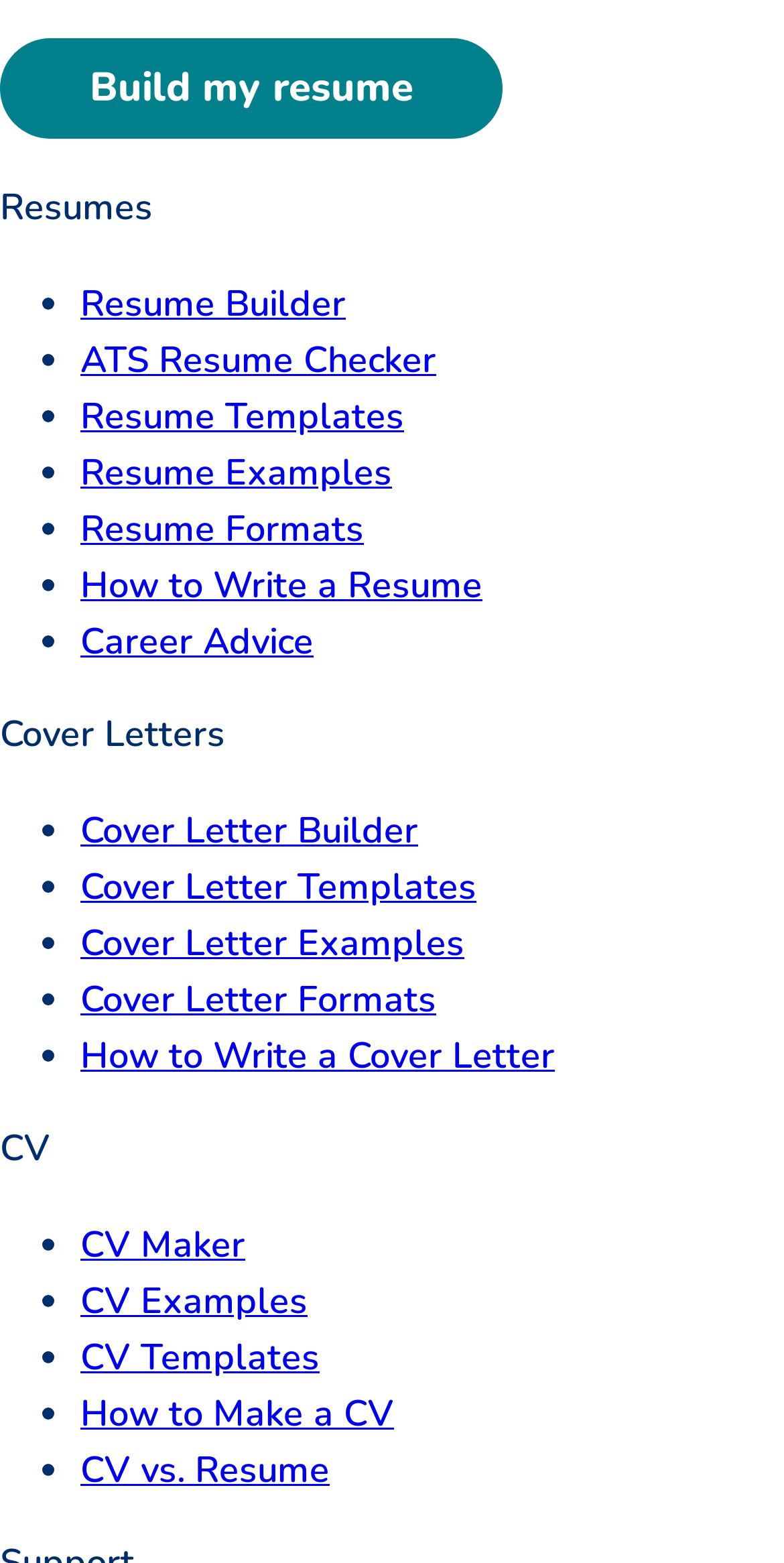Please provide a one-word or short phrase answer to the question:
How many links are there in the 'CV' category?

5